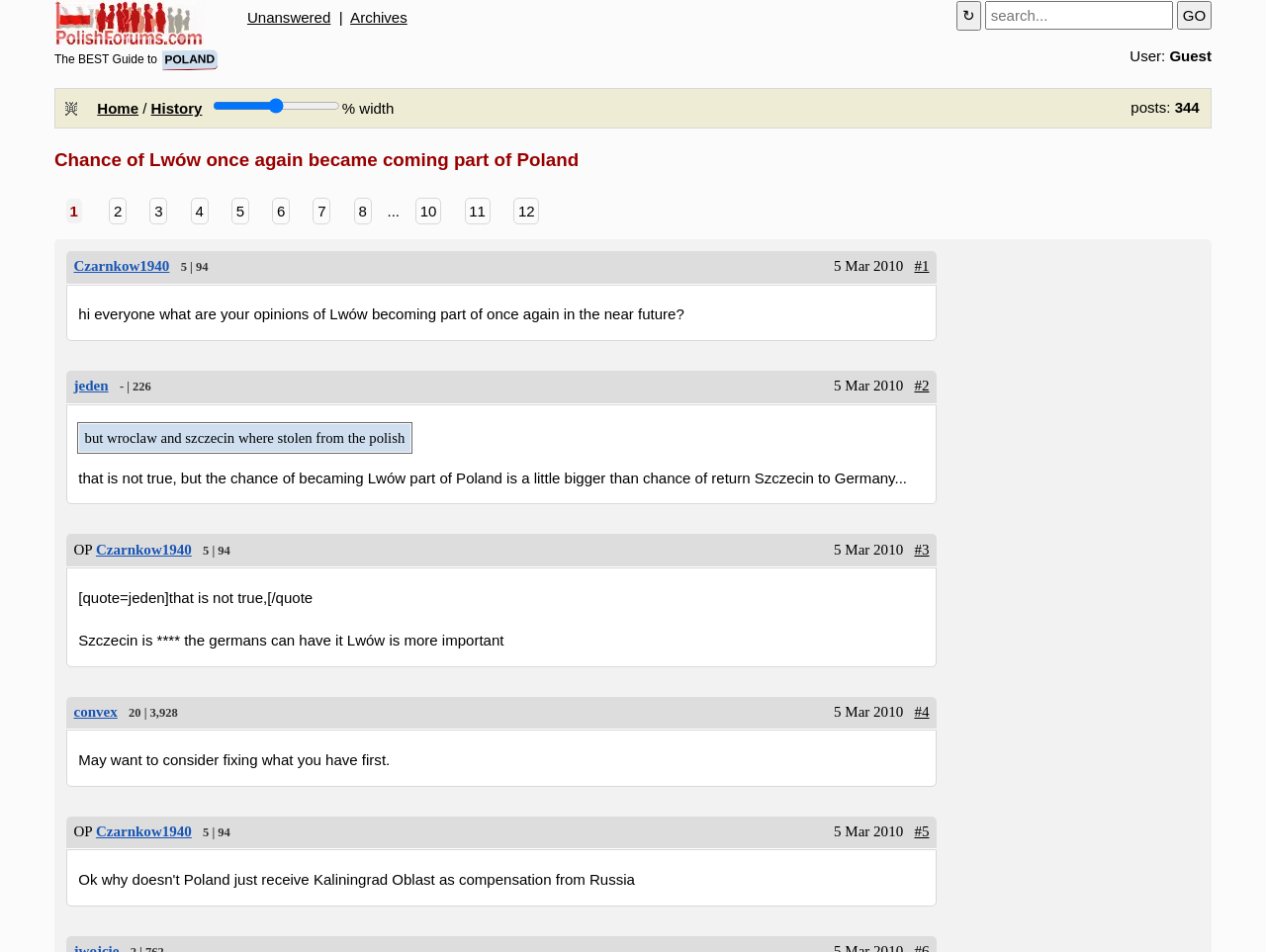What is the name of the website?
Provide a short answer using one word or a brief phrase based on the image.

The BEST Guide to POLAND